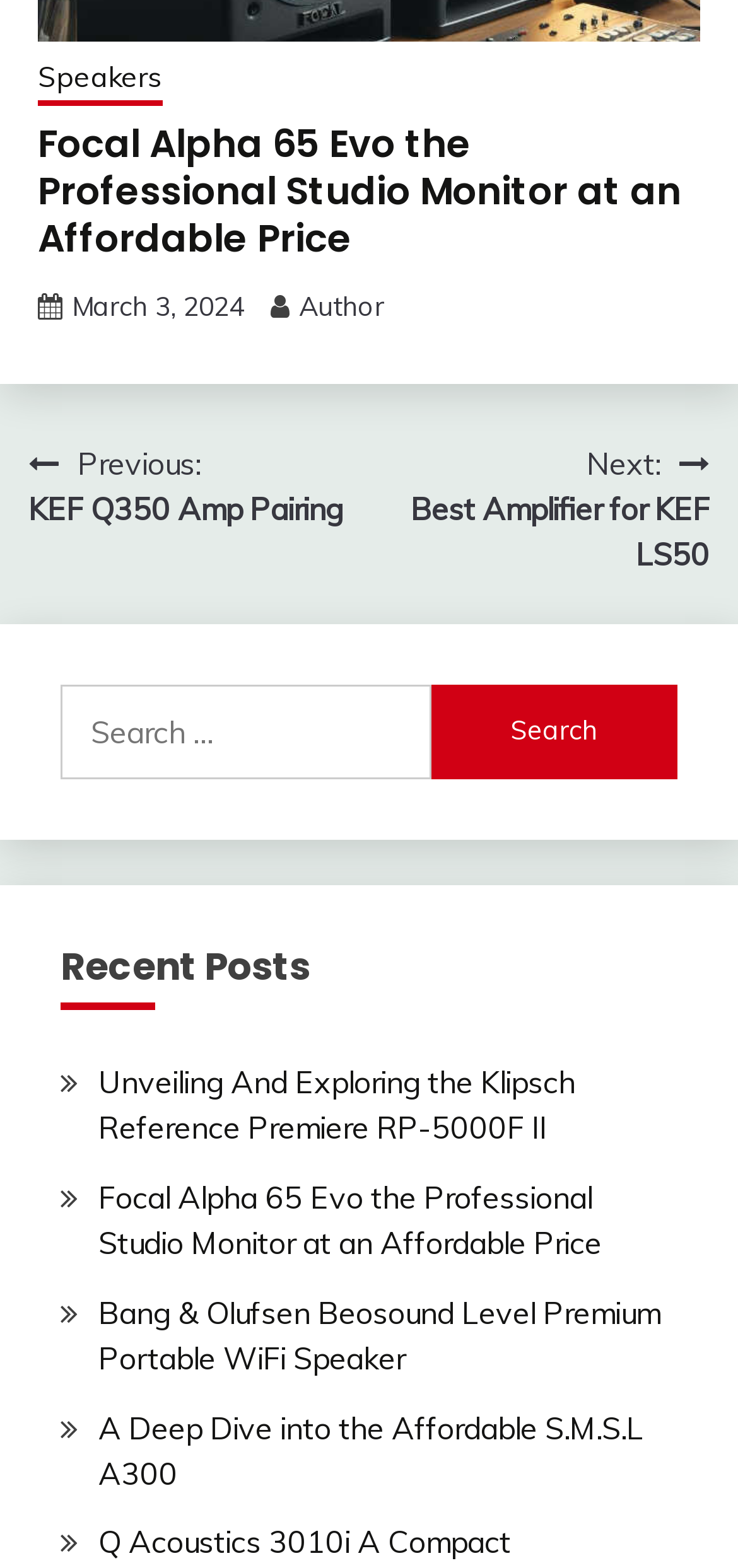Determine the bounding box for the described UI element: "March 3, 2024March 3, 2024".

[0.097, 0.184, 0.331, 0.206]